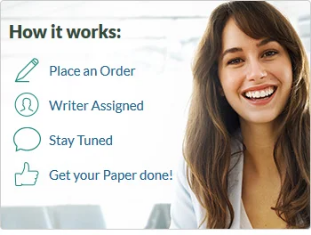Provide a brief response to the question using a single word or phrase: 
What is the purpose of the speech bubble icon?

Indicates communication